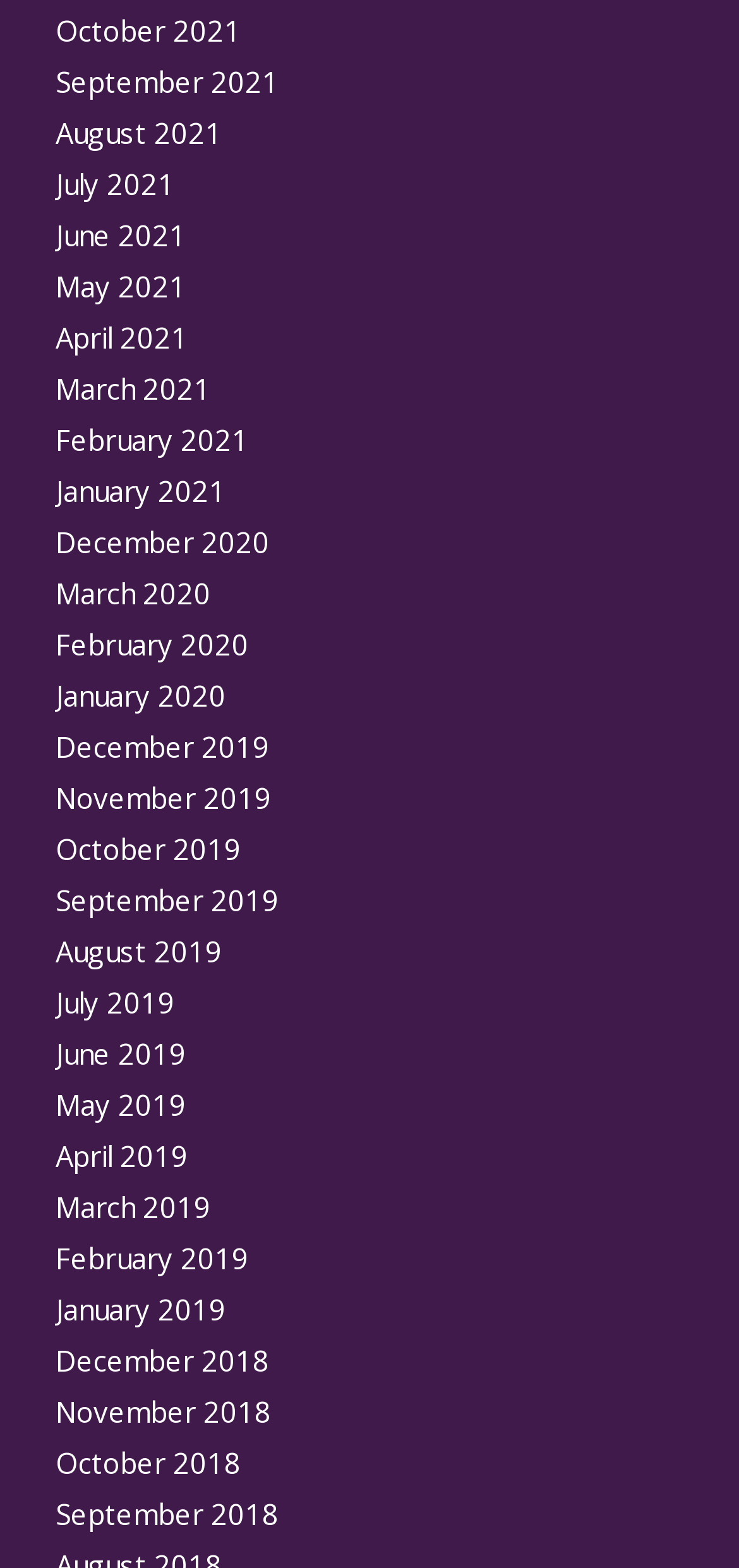How many months are listed in the year 2020?
Based on the screenshot, provide your answer in one word or phrase.

3